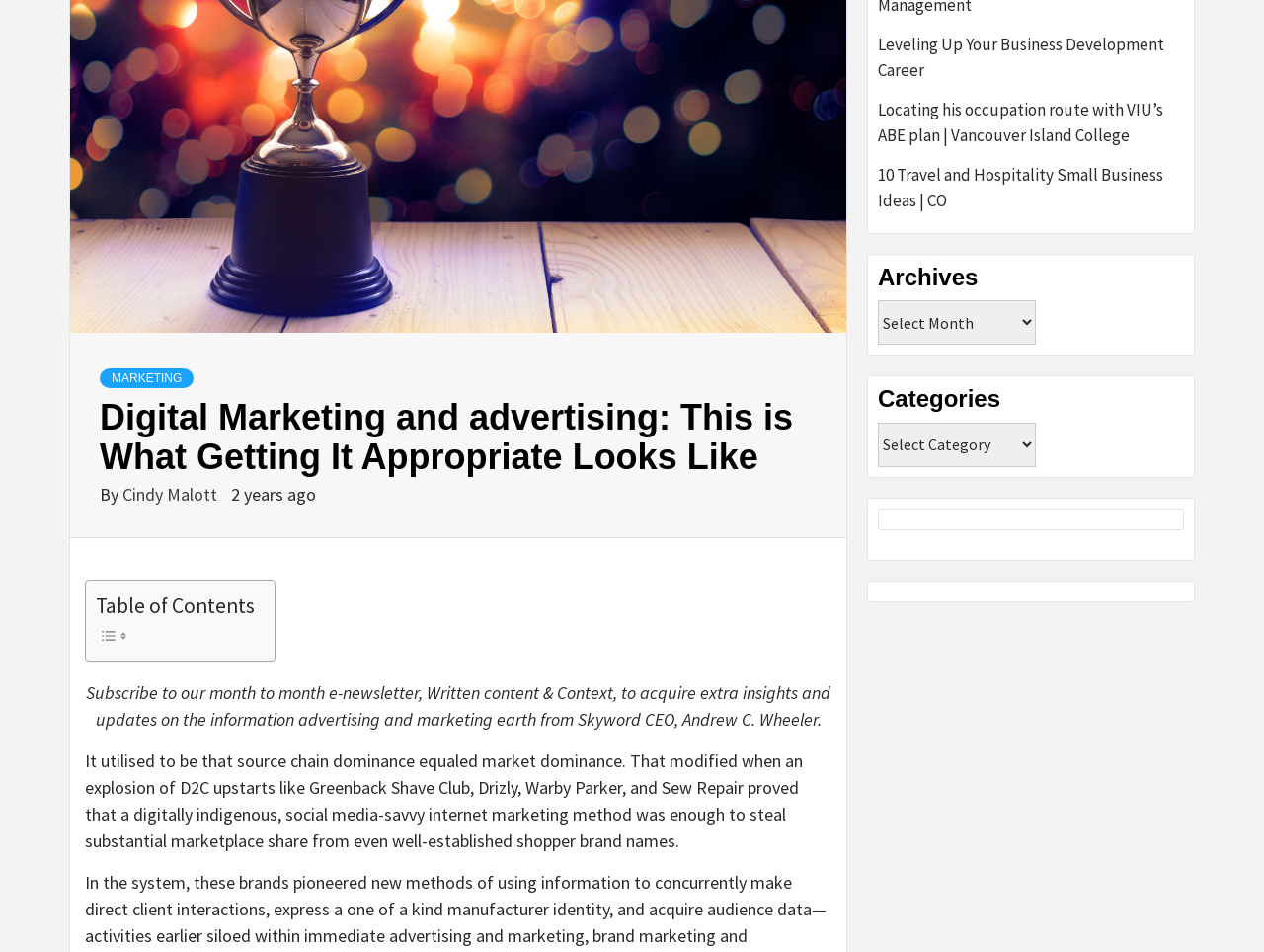From the webpage screenshot, predict the bounding box coordinates (top-left x, top-left y, bottom-right x, bottom-right y) for the UI element described here: Cindy Malott

[0.097, 0.507, 0.175, 0.531]